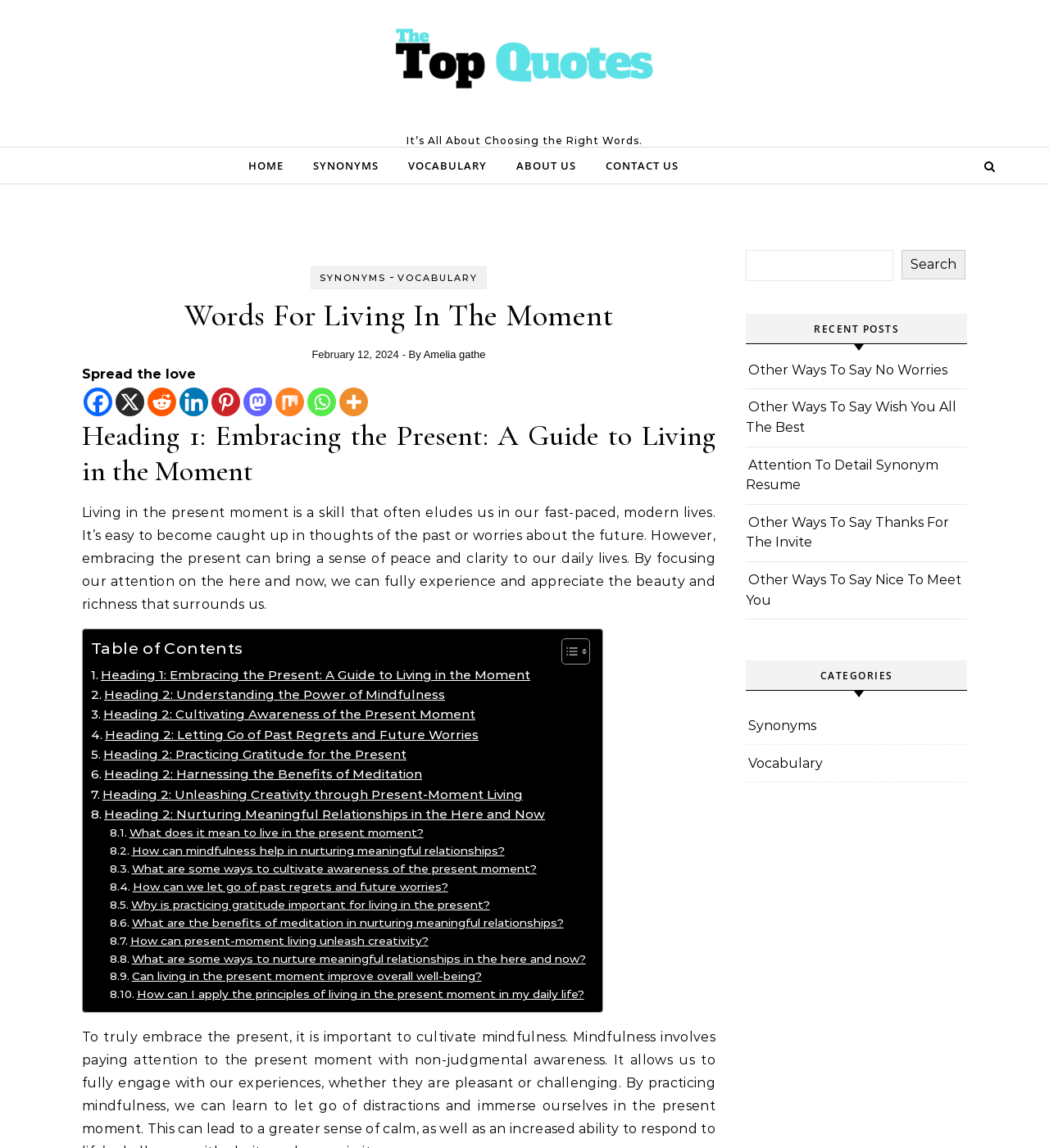Determine the bounding box coordinates for the UI element matching this description: "aria-label="X" title="X"".

[0.11, 0.337, 0.138, 0.362]